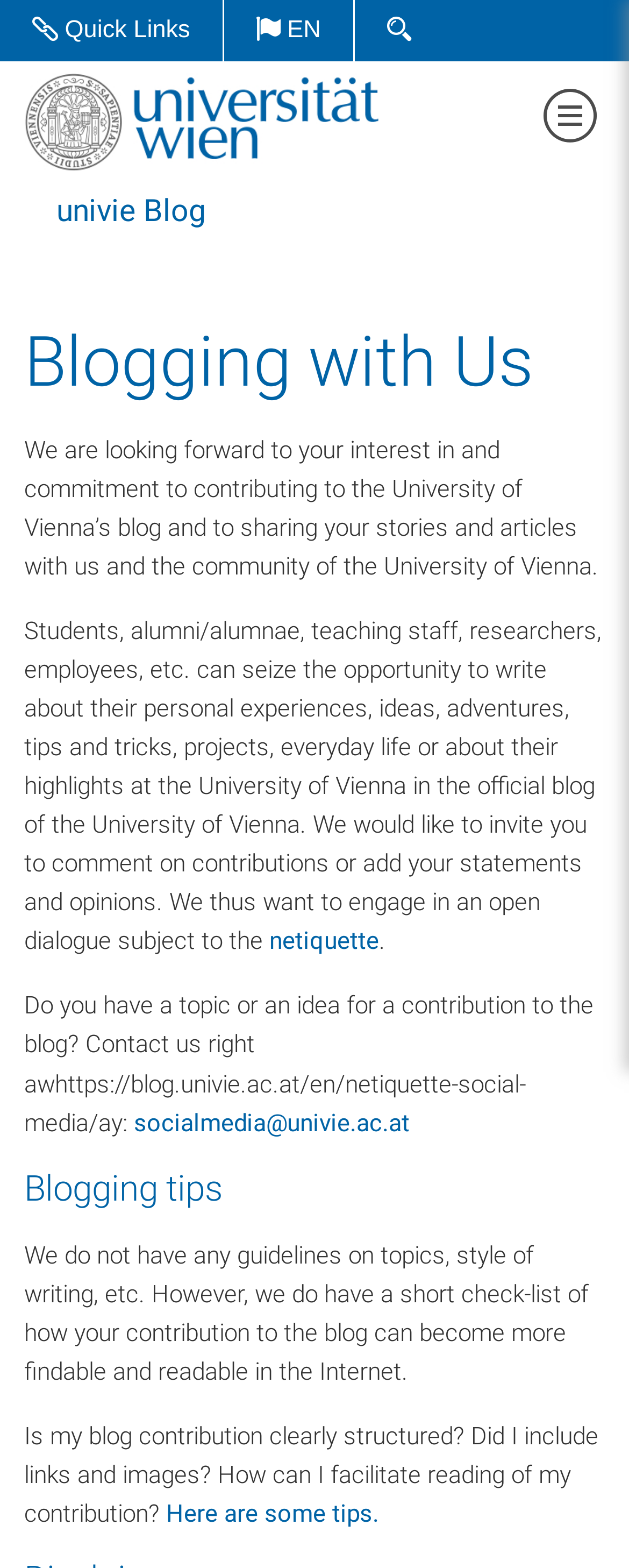Determine the bounding box coordinates for the clickable element required to fulfill the instruction: "Visit The univie Blog". Provide the coordinates as four float numbers between 0 and 1, i.e., [left, top, right, bottom].

[0.038, 0.067, 0.603, 0.086]